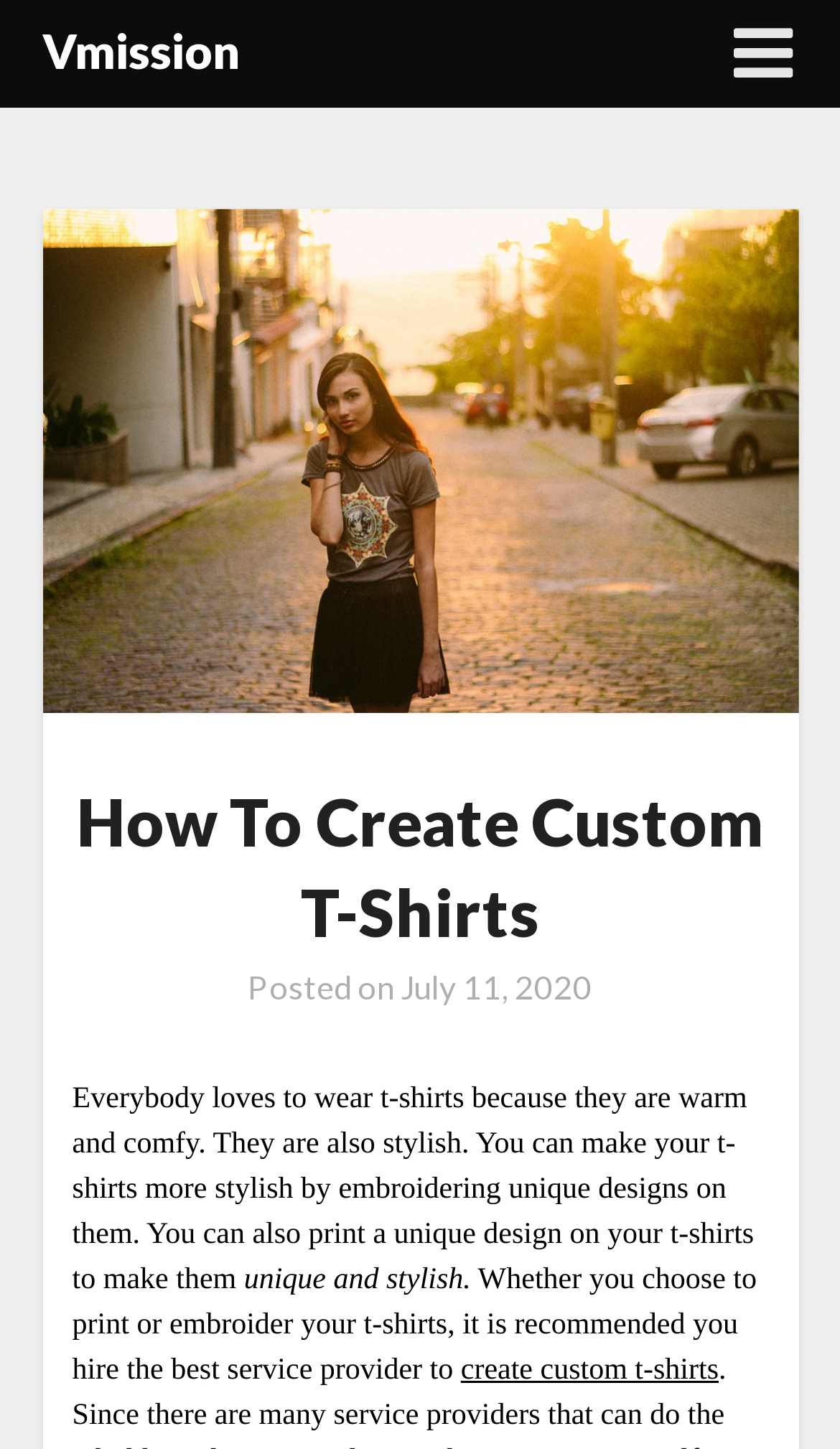Provide an in-depth description of the elements and layout of the webpage.

The webpage is about creating custom t-shirts, with a focus on embroidering or printing unique designs. At the top right corner, there is a link with a icon represented by '\uf0c9'. On the top left, the website's name "Vmission" is displayed as a link. 

Below the website's name, there is a main header section that spans almost the entire width of the page. Within this section, the title "How To Create Custom T-Shirts" is prominently displayed. Next to the title, there is a posting date "July 11, 2020" which is also a link.

The main content of the webpage starts below the header section. It begins with a paragraph of text that discusses the comfort and style of t-shirts, and how they can be made more stylish by adding unique designs. This paragraph is followed by a shorter sentence that continues the idea of making t-shirts unique and stylish.

Finally, there is another paragraph of text that recommends hiring a good service provider to create custom t-shirts, with a link to "create custom t-shirts" at the end of the sentence. This link is positioned near the bottom of the page.